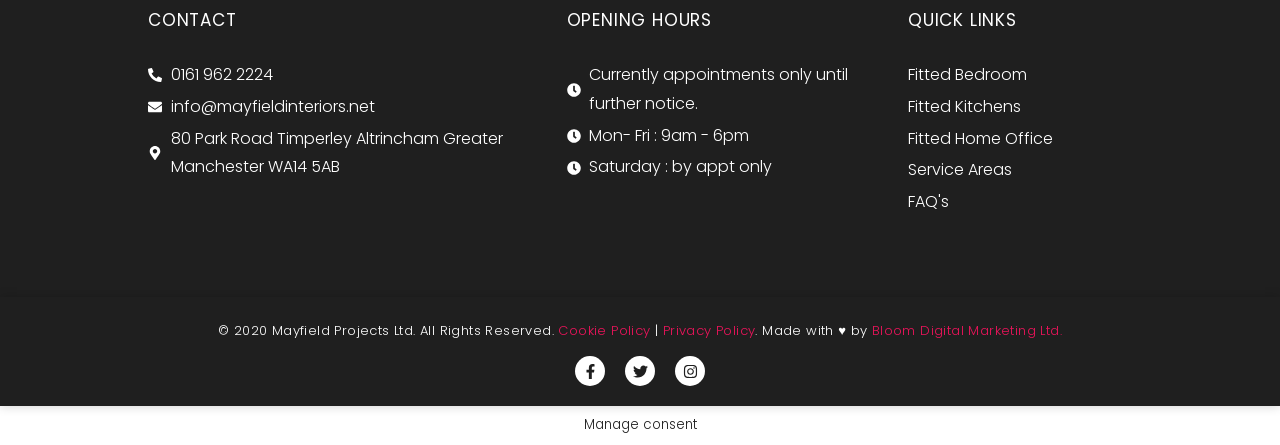Please identify the bounding box coordinates of the element I should click to complete this instruction: 'Send an email'. The coordinates should be given as four float numbers between 0 and 1, like this: [left, top, right, bottom].

[0.116, 0.208, 0.411, 0.273]